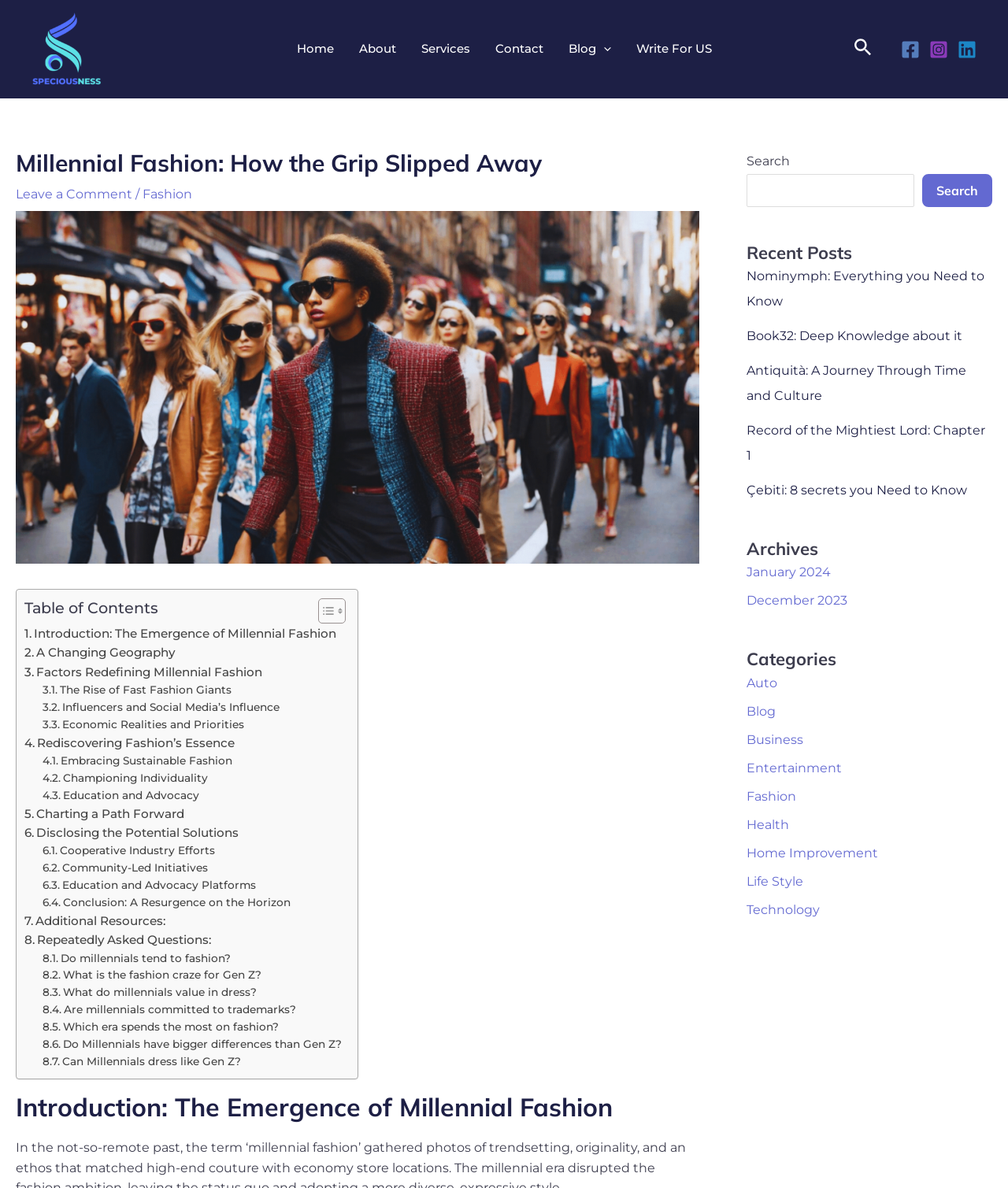Please give a succinct answer using a single word or phrase:
How many social media links are there at the top of the webpage?

3